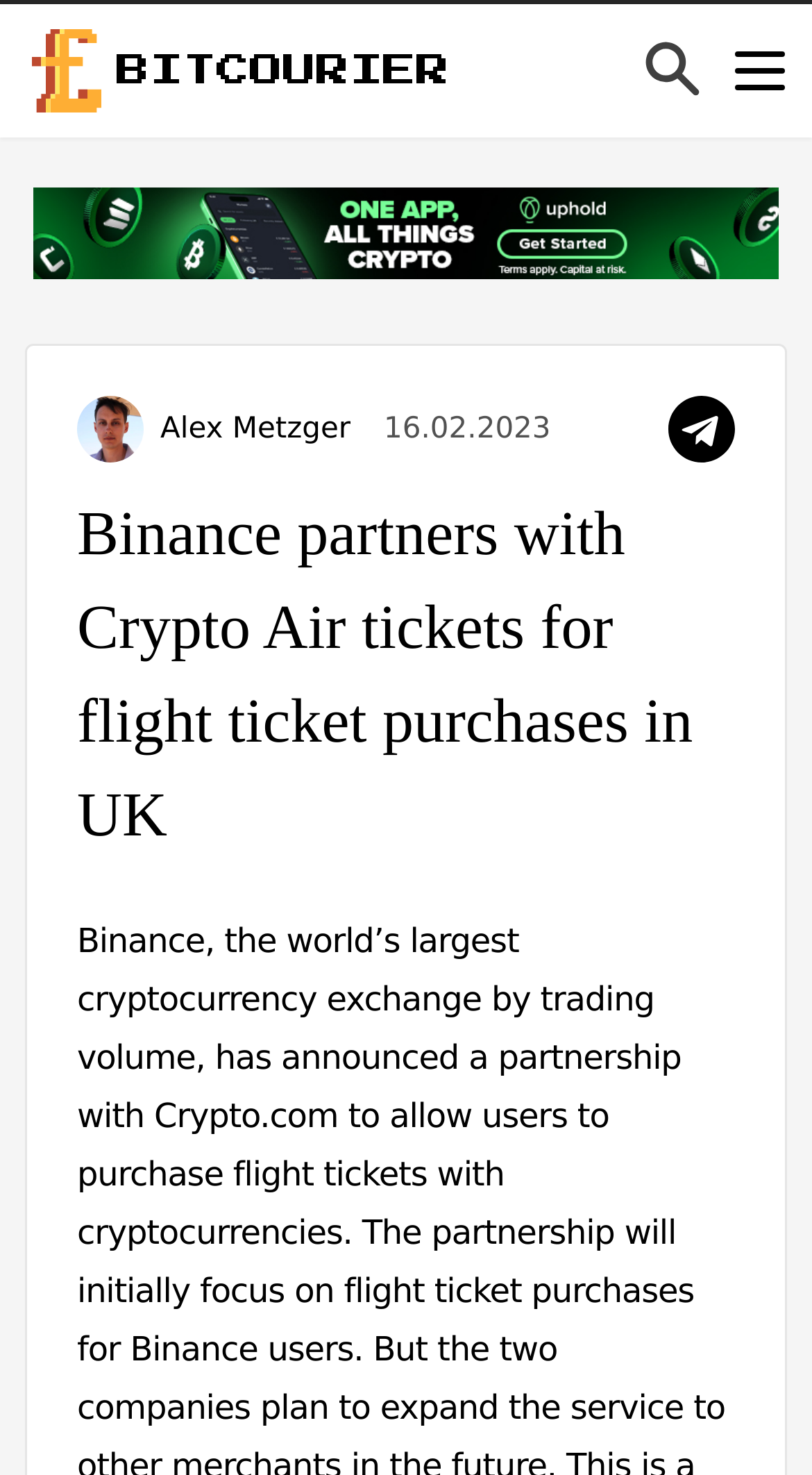What is the purpose of the webpage?
Answer the question in as much detail as possible.

I analyzed the content of the webpage and found that it is announcing a partnership between Binance and Crypto Air tickets for flight ticket purchases in the UK, indicating the purpose of the webpage is to share this news.